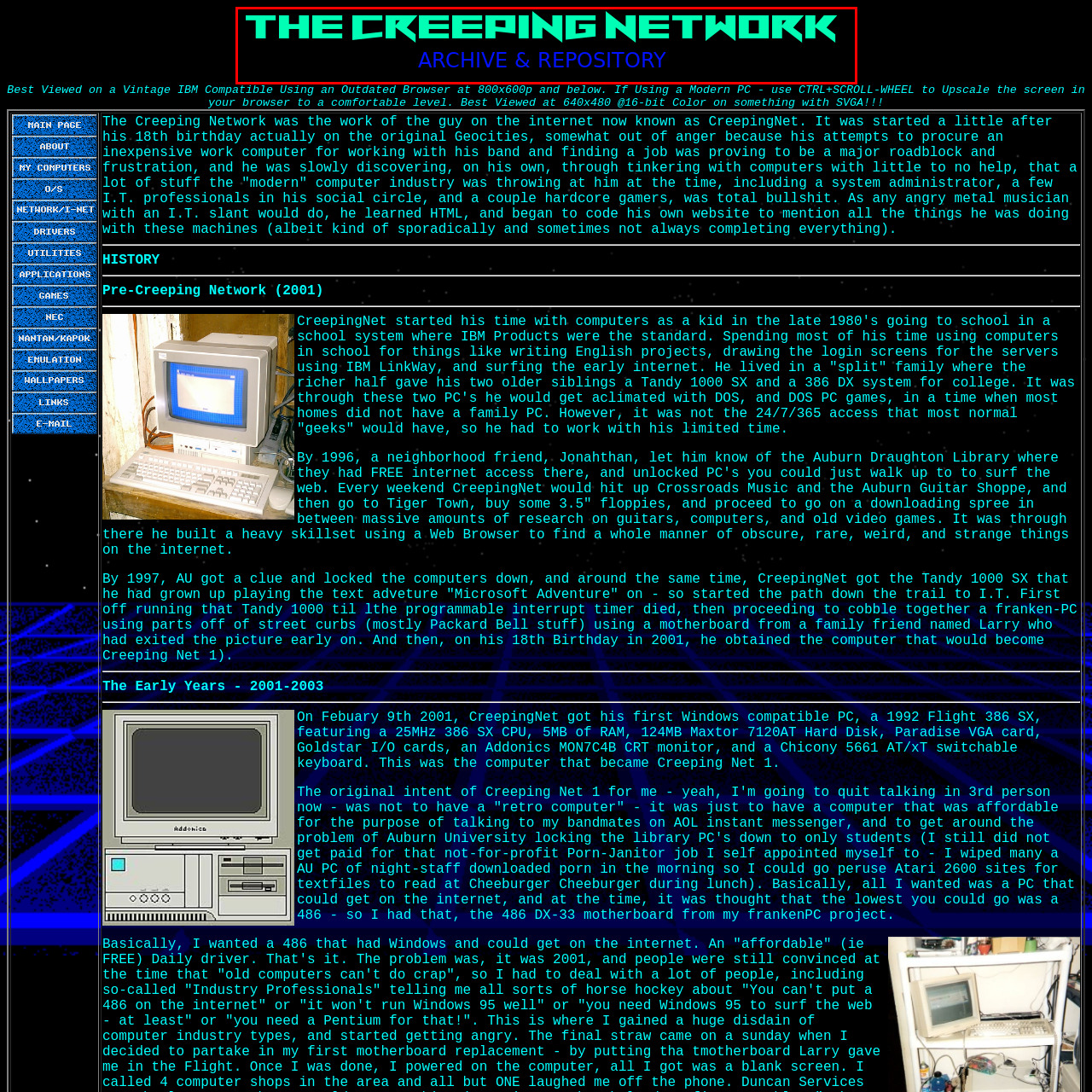Explain the image in the red bounding box with extensive details.

The image features the title "THE CREEPING NETWORK" prominently displayed in a bold, striking font that stands out in bright neon green, contrasted against a black background. Below it, the subtitle "ARCHIVE & REPOSITORY" is presented in a deep blue, offering a visually appealing division between the main title and the additional text. This design evokes a retro aesthetic, reminiscent of early computer graphics from the late 20th century, setting the tone for a nostalgic exploration of technology and digital history within the site. The overall effect captures the essence of an archive dedicated to preserving and sharing knowledge about computers, software, and online culture from earlier eras.